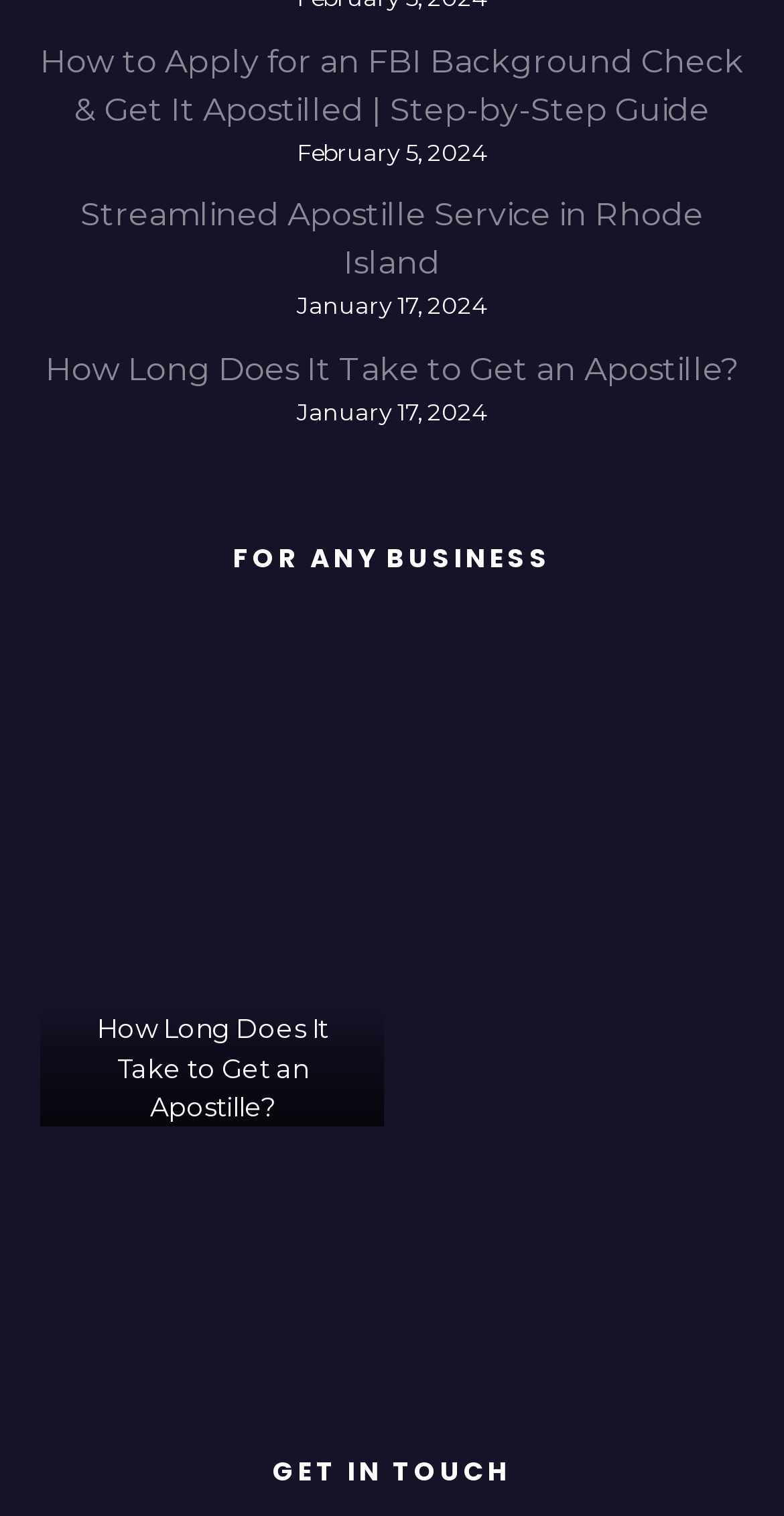Please determine the bounding box coordinates of the area that needs to be clicked to complete this task: 'Click on the link to learn how to apply for an FBI background check'. The coordinates must be four float numbers between 0 and 1, formatted as [left, top, right, bottom].

[0.051, 0.025, 0.949, 0.088]